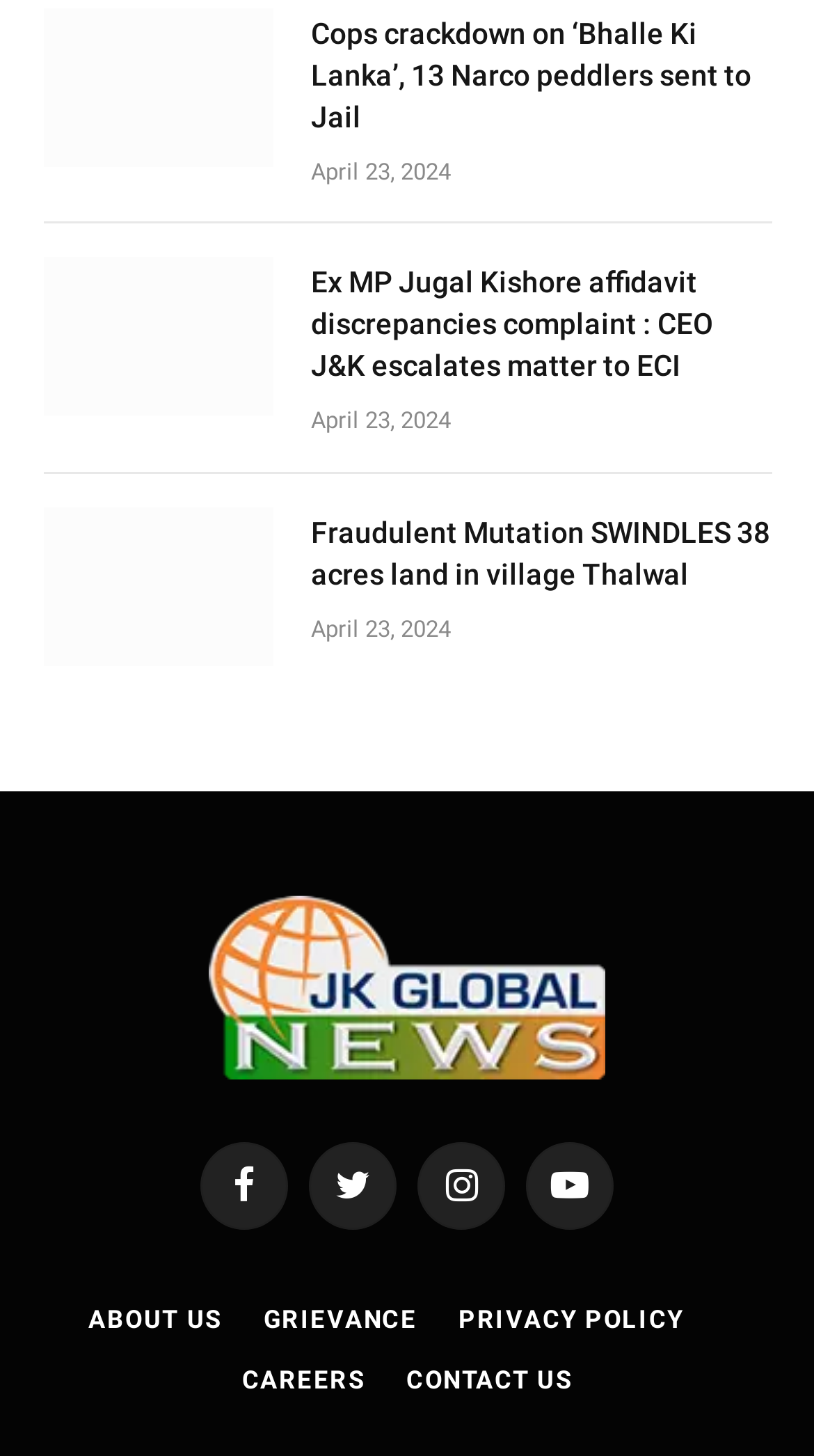Determine the bounding box coordinates for the clickable element required to fulfill the instruction: "Click on the link to view the latest reviews". Provide the coordinates as four float numbers between 0 and 1, i.e., [left, top, right, bottom].

None